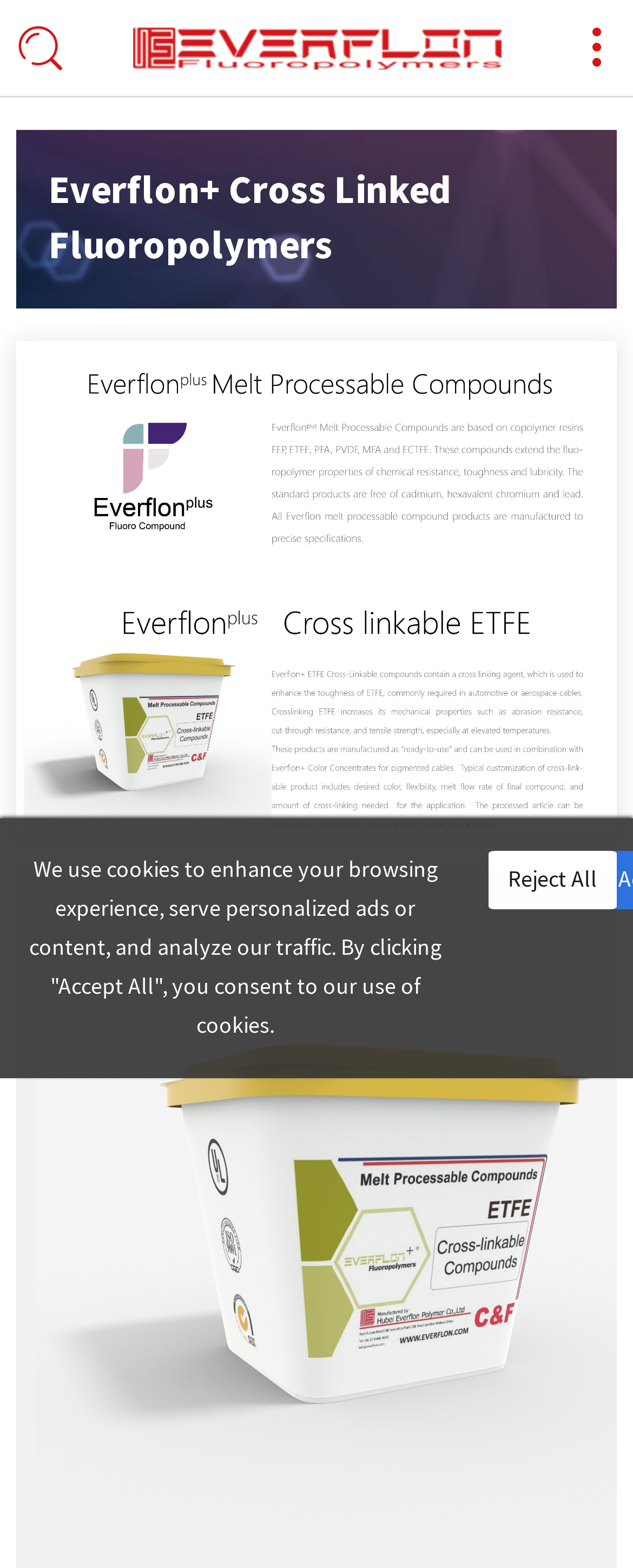How many product categories are listed?
Kindly answer the question with as much detail as you can.

I counted the number of links under the 'Products' image, which are categorized as 'DescriptionListDetail' elements. There are 9 links, each representing a product category.